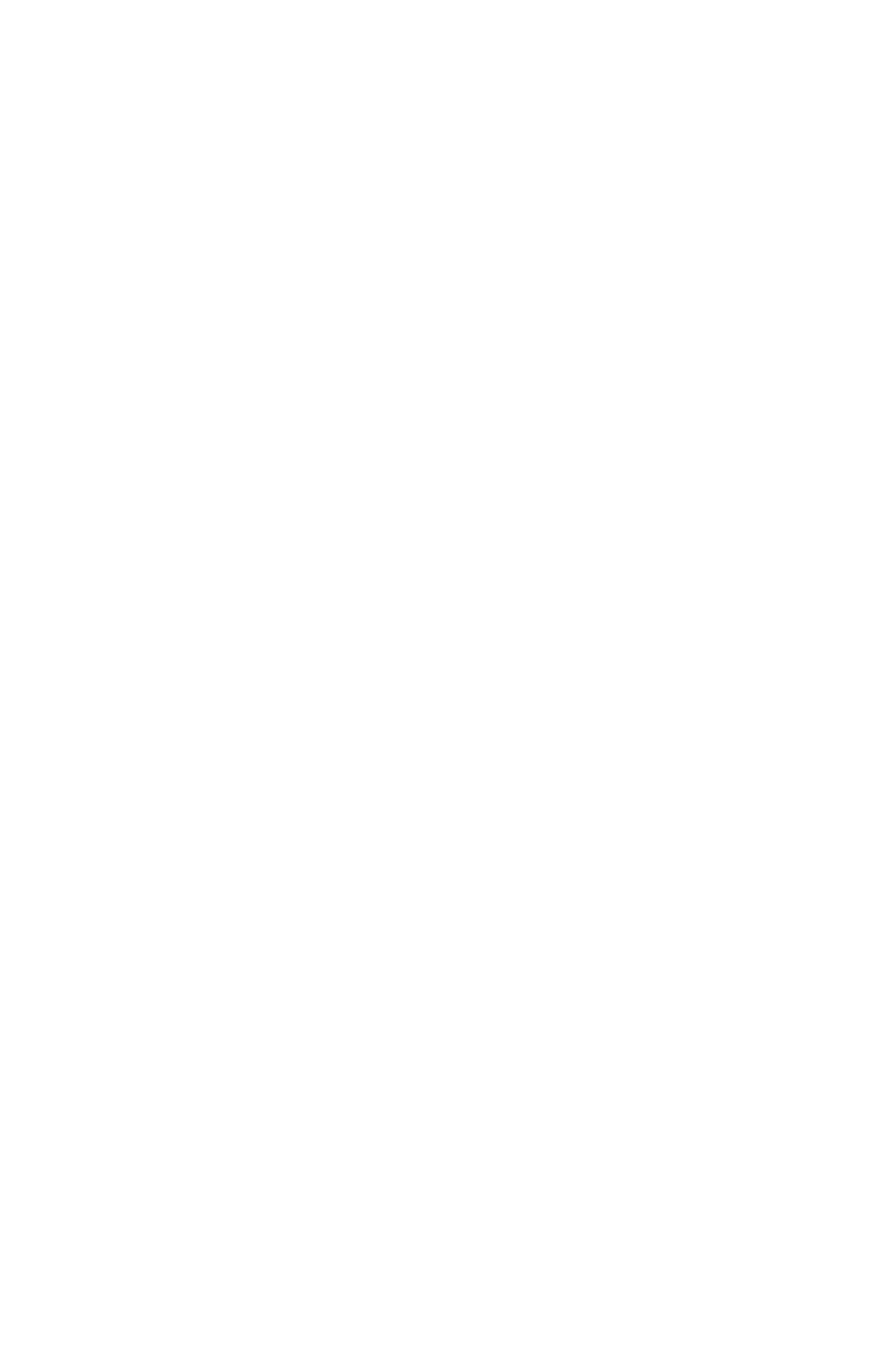Please find the bounding box coordinates of the element that you should click to achieve the following instruction: "Explore all service areas". The coordinates should be presented as four float numbers between 0 and 1: [left, top, right, bottom].

[0.051, 0.512, 0.949, 0.556]